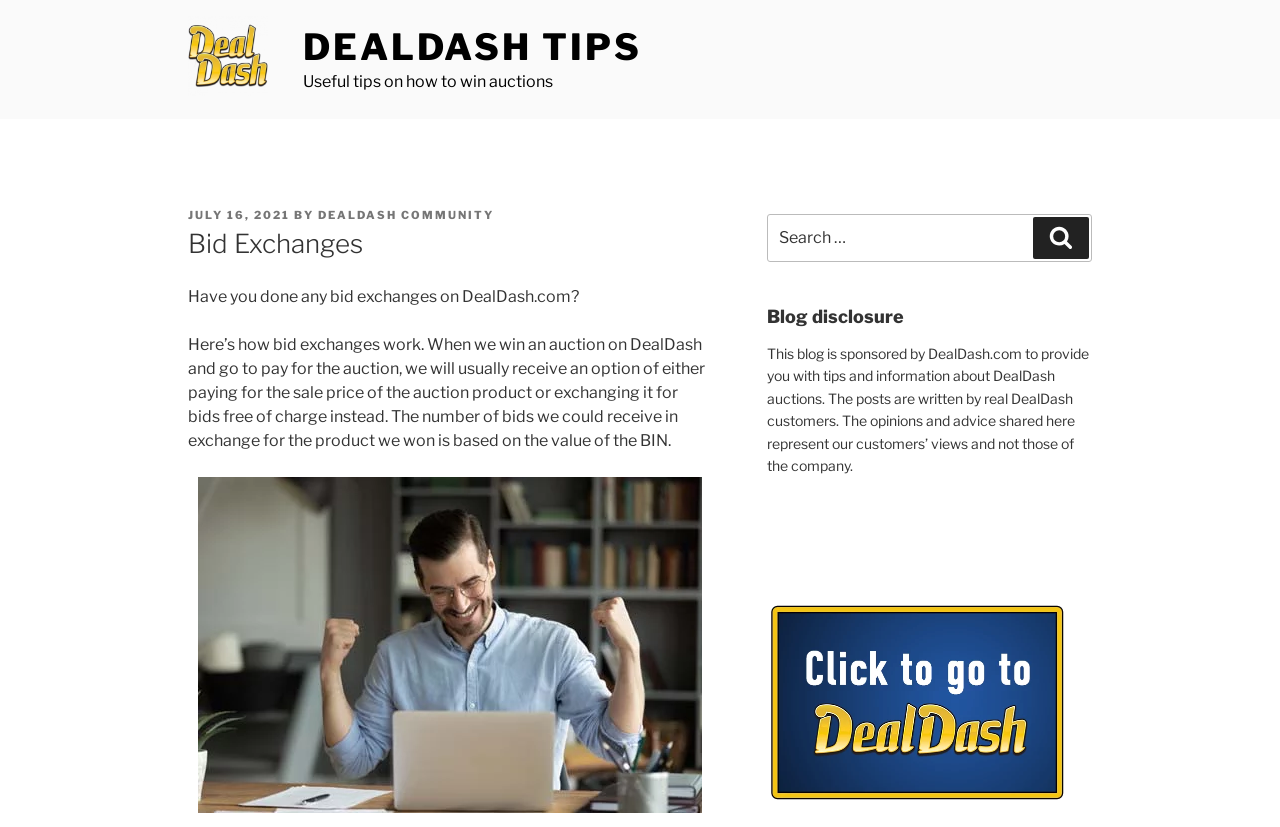What is the relationship between the blog and DealDash.com?
Please respond to the question with a detailed and informative answer.

The blog disclosure section states that this blog is sponsored by DealDash.com to provide tips and information about DealDash auctions.